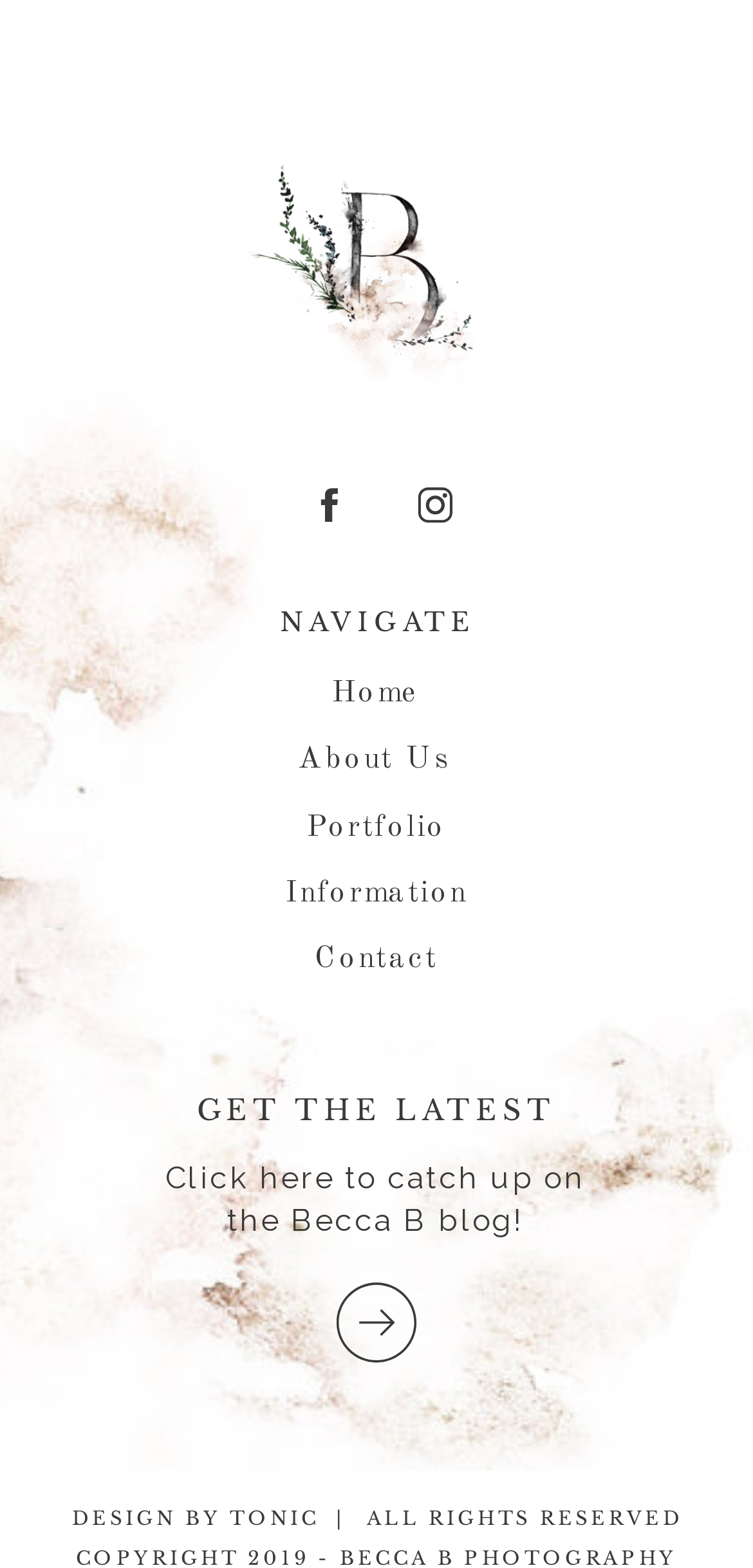What is the name of the designer of the website?
Please look at the screenshot and answer using one word or phrase.

TONIC